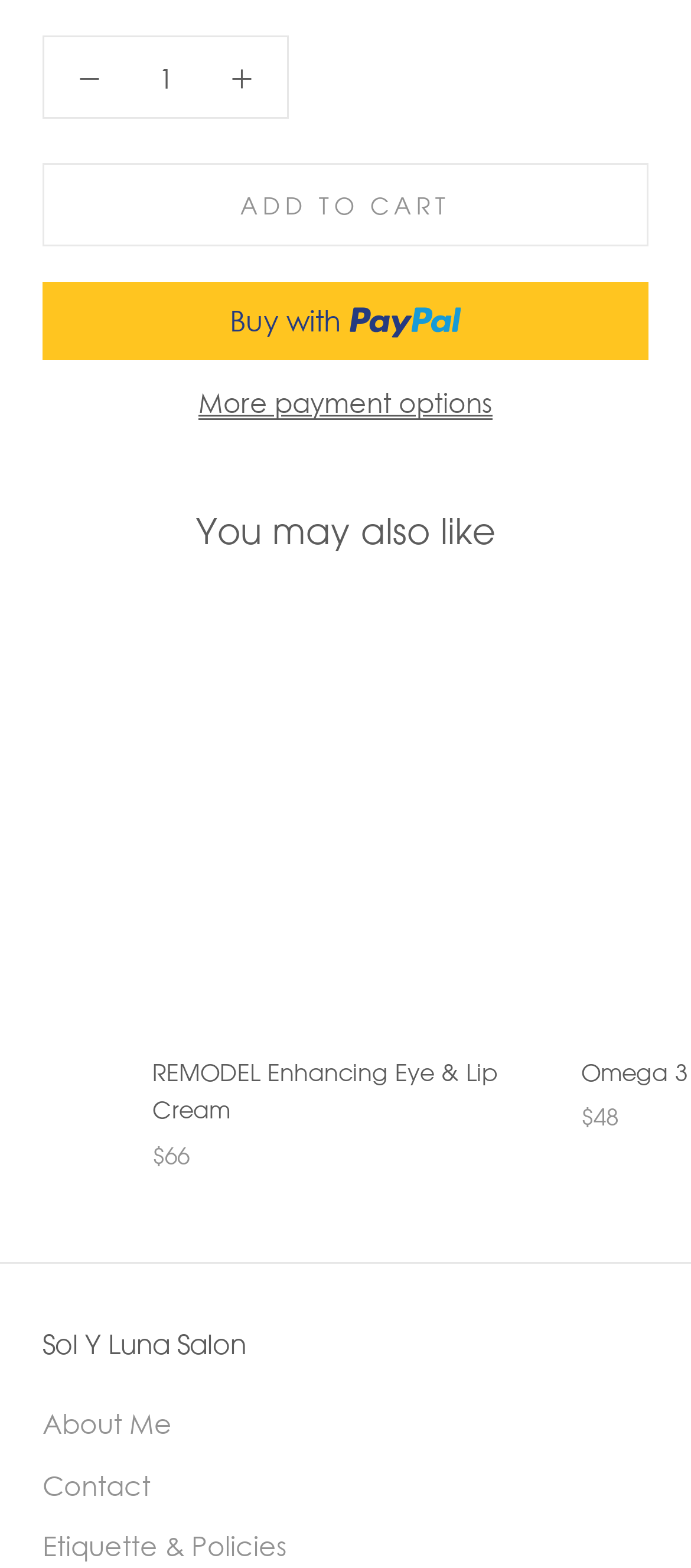Please find the bounding box coordinates of the element's region to be clicked to carry out this instruction: "Add to cart".

[0.062, 0.104, 0.938, 0.157]